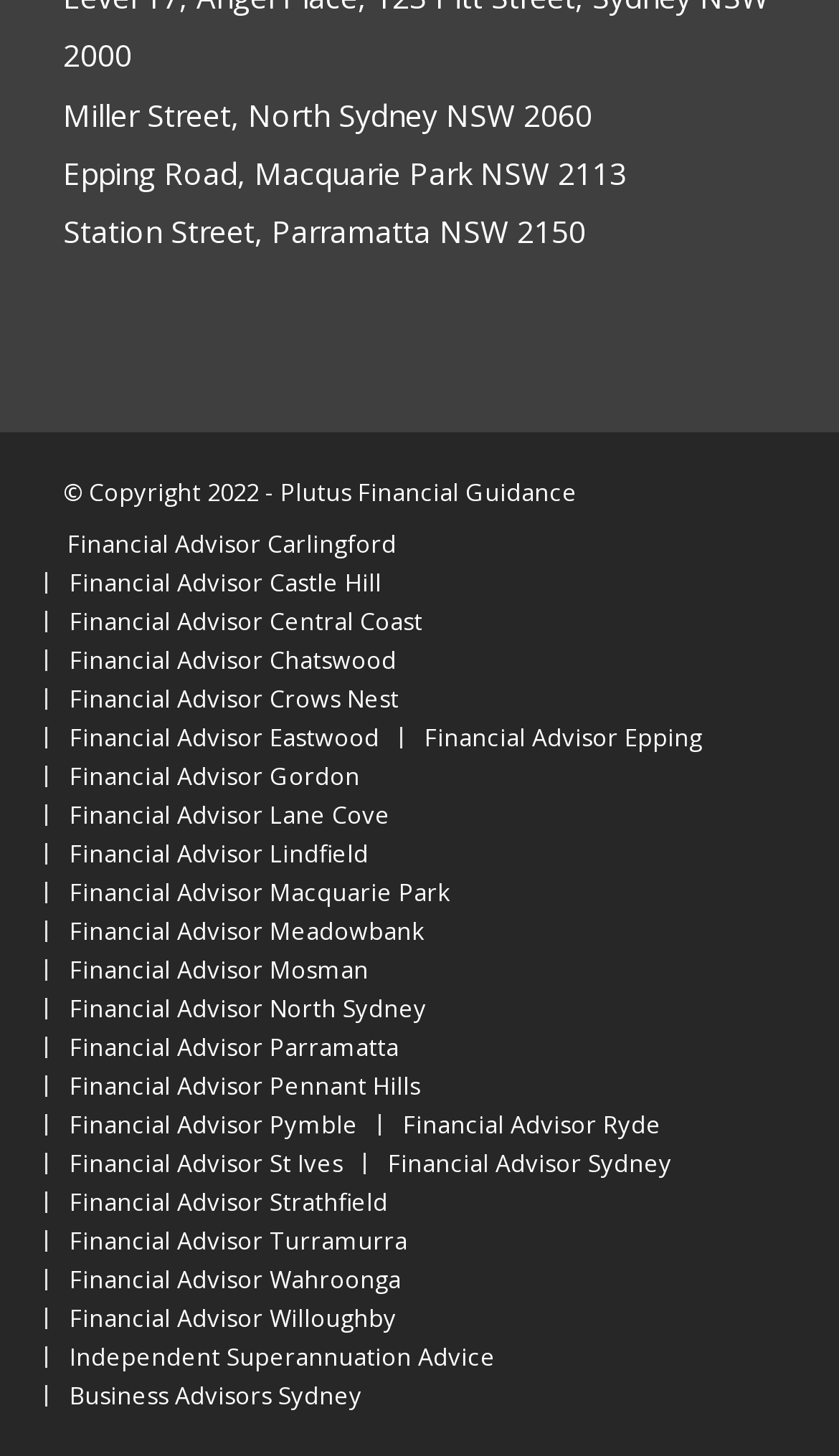Determine the bounding box coordinates in the format (top-left x, top-left y, bottom-right x, bottom-right y). Ensure all values are floating point numbers between 0 and 1. Identify the bounding box of the UI element described by: Financial Advisor Pennant Hills

[0.083, 0.734, 0.501, 0.756]